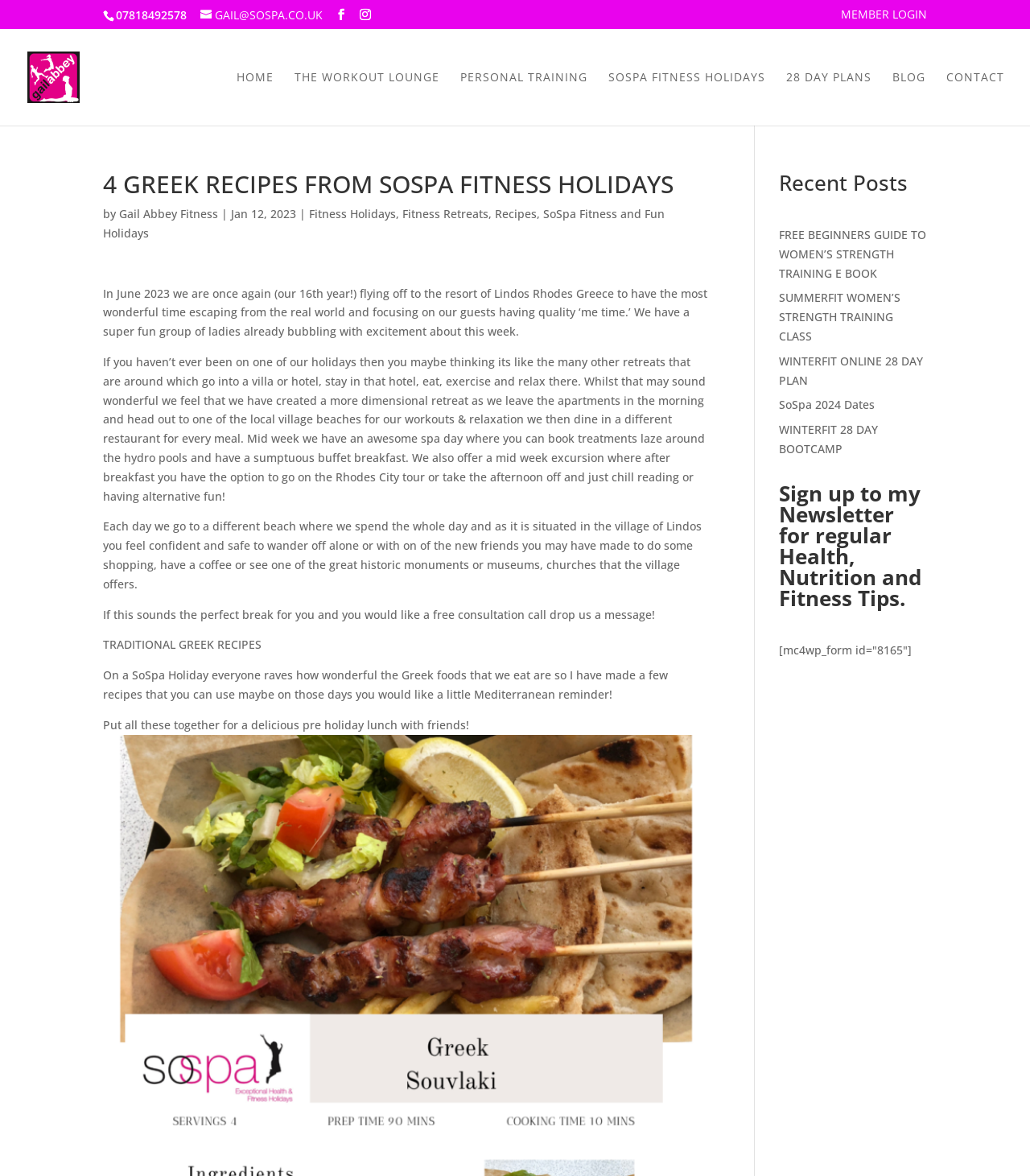What is the purpose of the SoSpa Fitness Holiday?
Look at the image and respond with a one-word or short phrase answer.

To have quality 'me time'